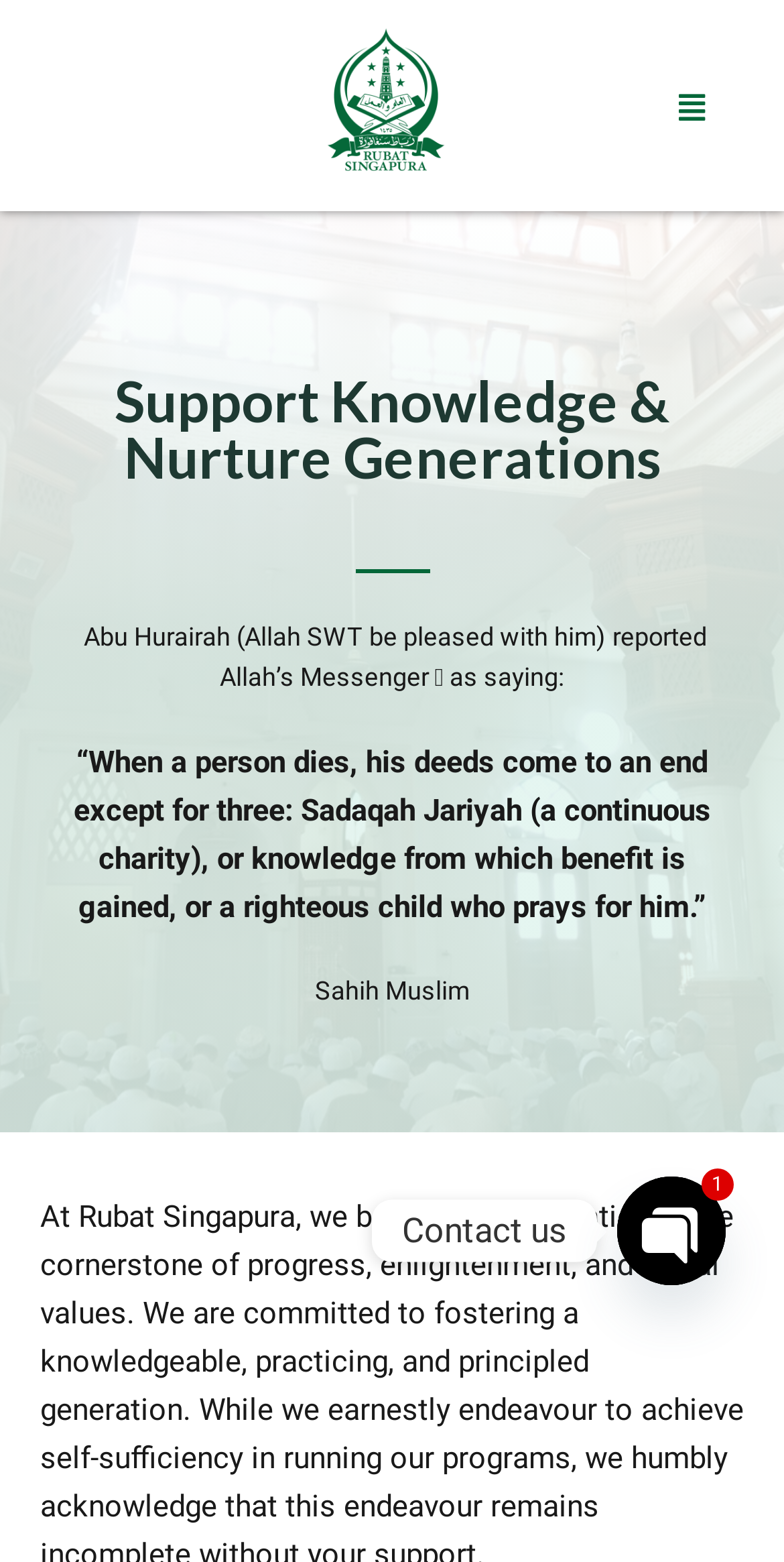Provide your answer in a single word or phrase: 
How many social media links are available?

4